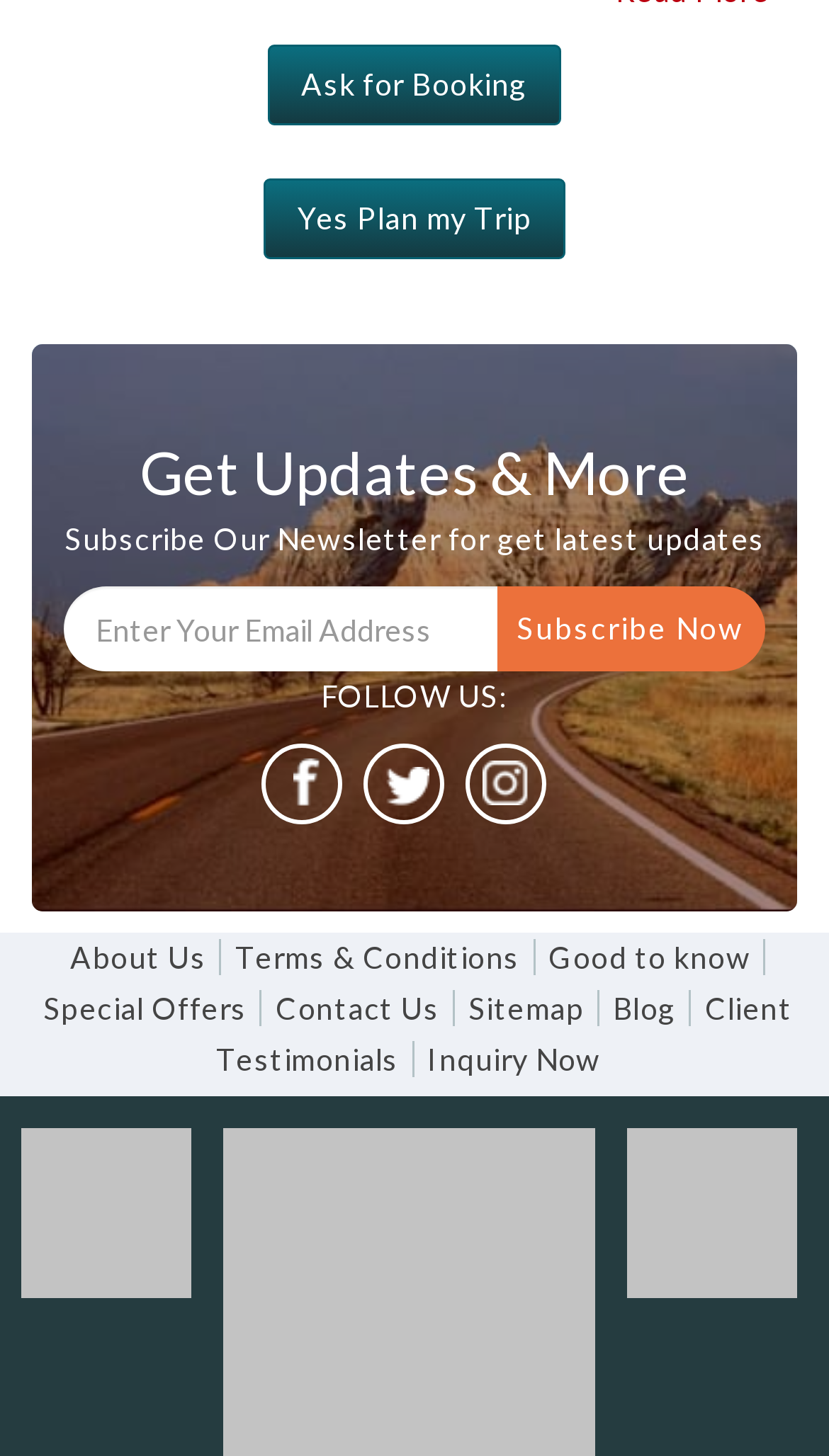Pinpoint the bounding box coordinates for the area that should be clicked to perform the following instruction: "Plan my trip".

[0.318, 0.123, 0.682, 0.179]